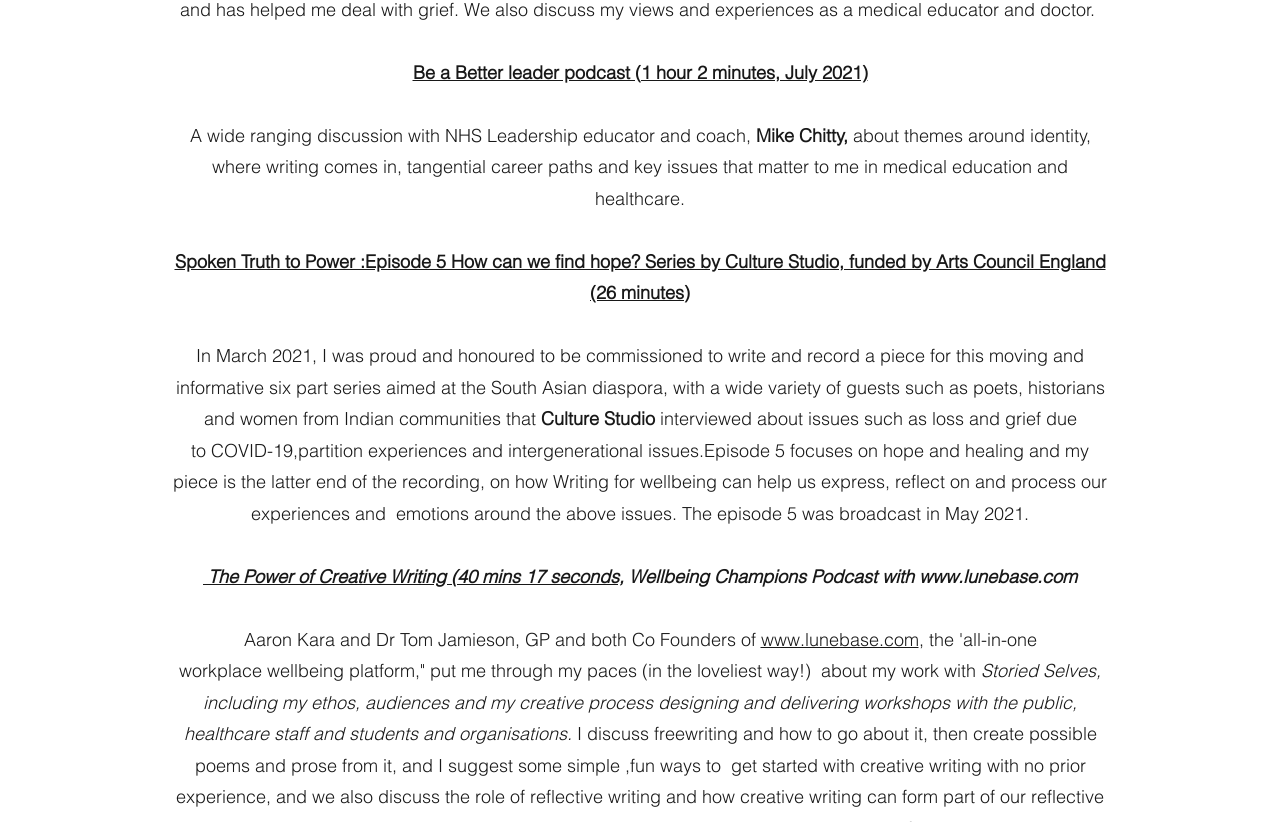Identify the bounding box coordinates for the UI element described by the following text: "www.lunebase.com". Provide the coordinates as four float numbers between 0 and 1, in the format [left, top, right, bottom].

[0.594, 0.763, 0.718, 0.791]